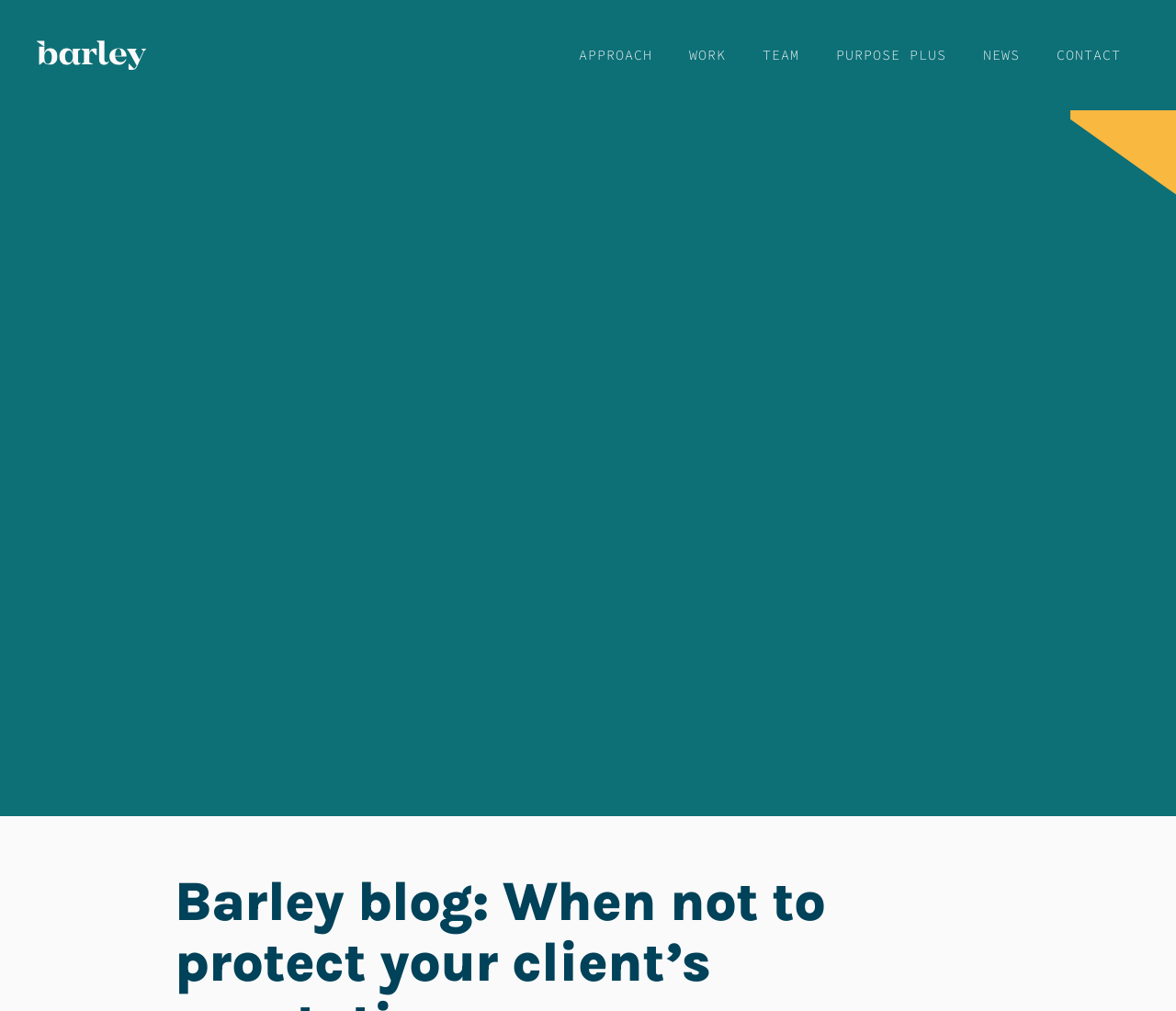Provide the bounding box coordinates of the HTML element this sentence describes: "News". The bounding box coordinates consist of four float numbers between 0 and 1, i.e., [left, top, right, bottom].

[0.82, 0.0, 0.883, 0.109]